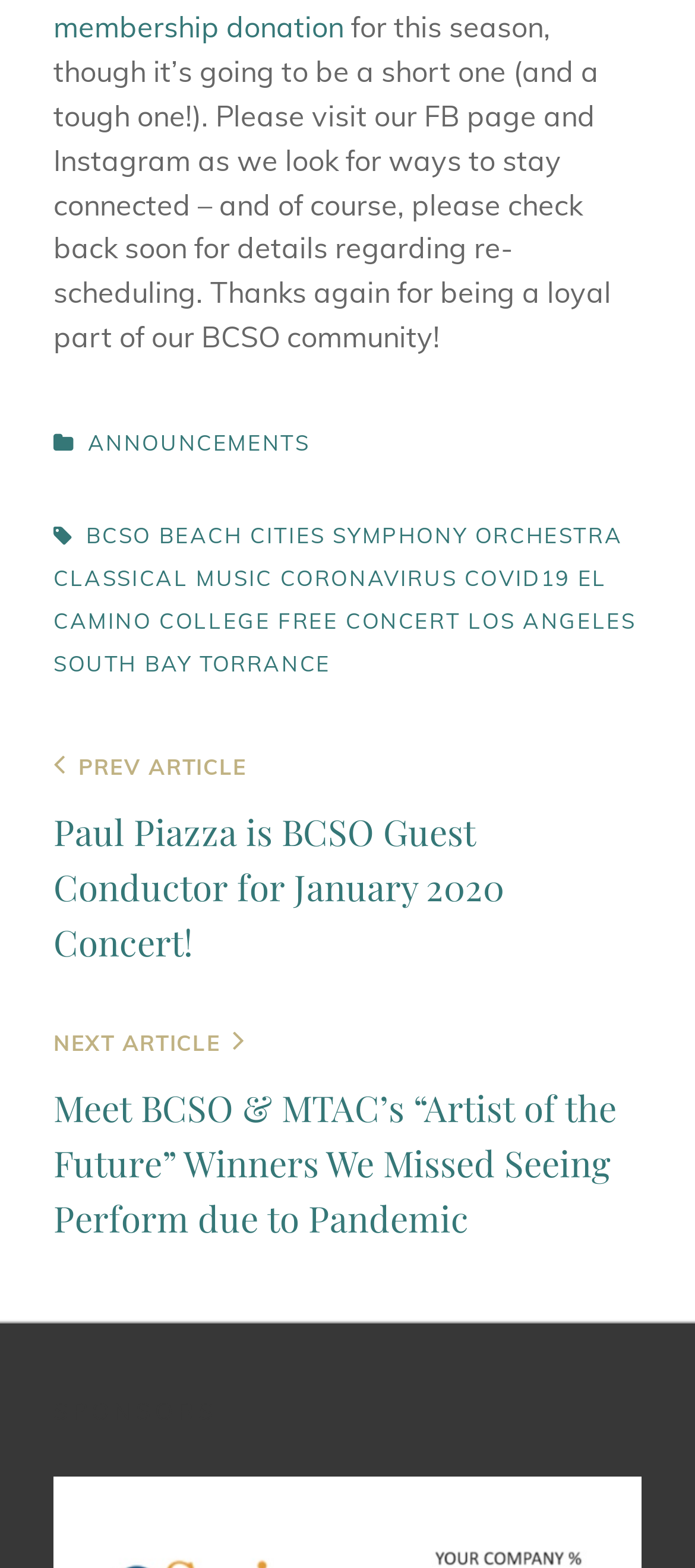Specify the bounding box coordinates of the area that needs to be clicked to achieve the following instruction: "visit membership donation page".

[0.077, 0.006, 0.495, 0.029]